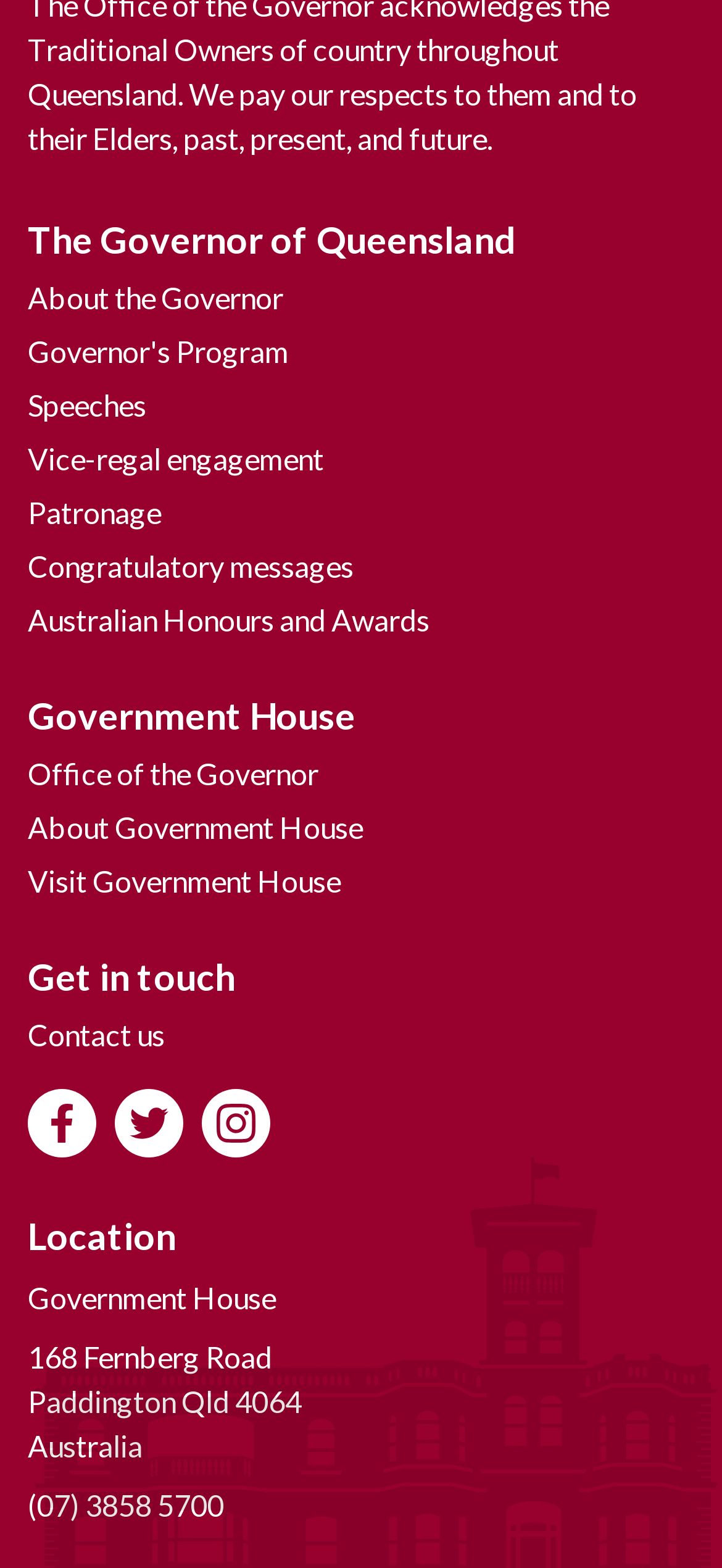What is the address of Government House?
Look at the webpage screenshot and answer the question with a detailed explanation.

I found a series of StaticText elements under the 'Location' heading, which together form the address of Government House. The elements are 'Government House', '168 Fernberg Road', 'Paddington Qld 4064', and 'Australia'.